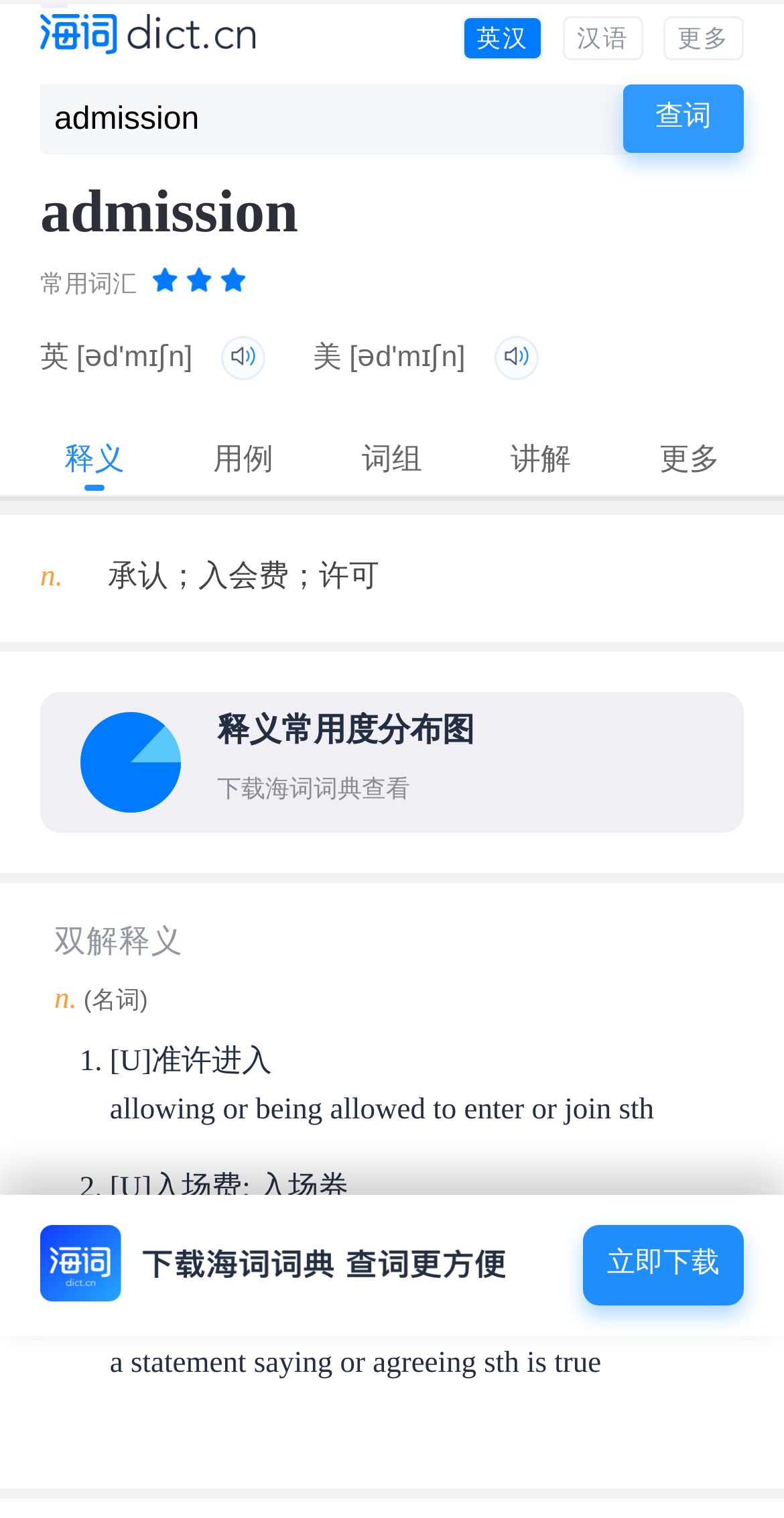Please examine the image and answer the question with a detailed explanation:
What is the meaning of admission?

Based on the webpage, admission has multiple meanings, including 承认；入会费；许可, which can be seen in the StaticText element with OCR text '承认；入会费；许可'.